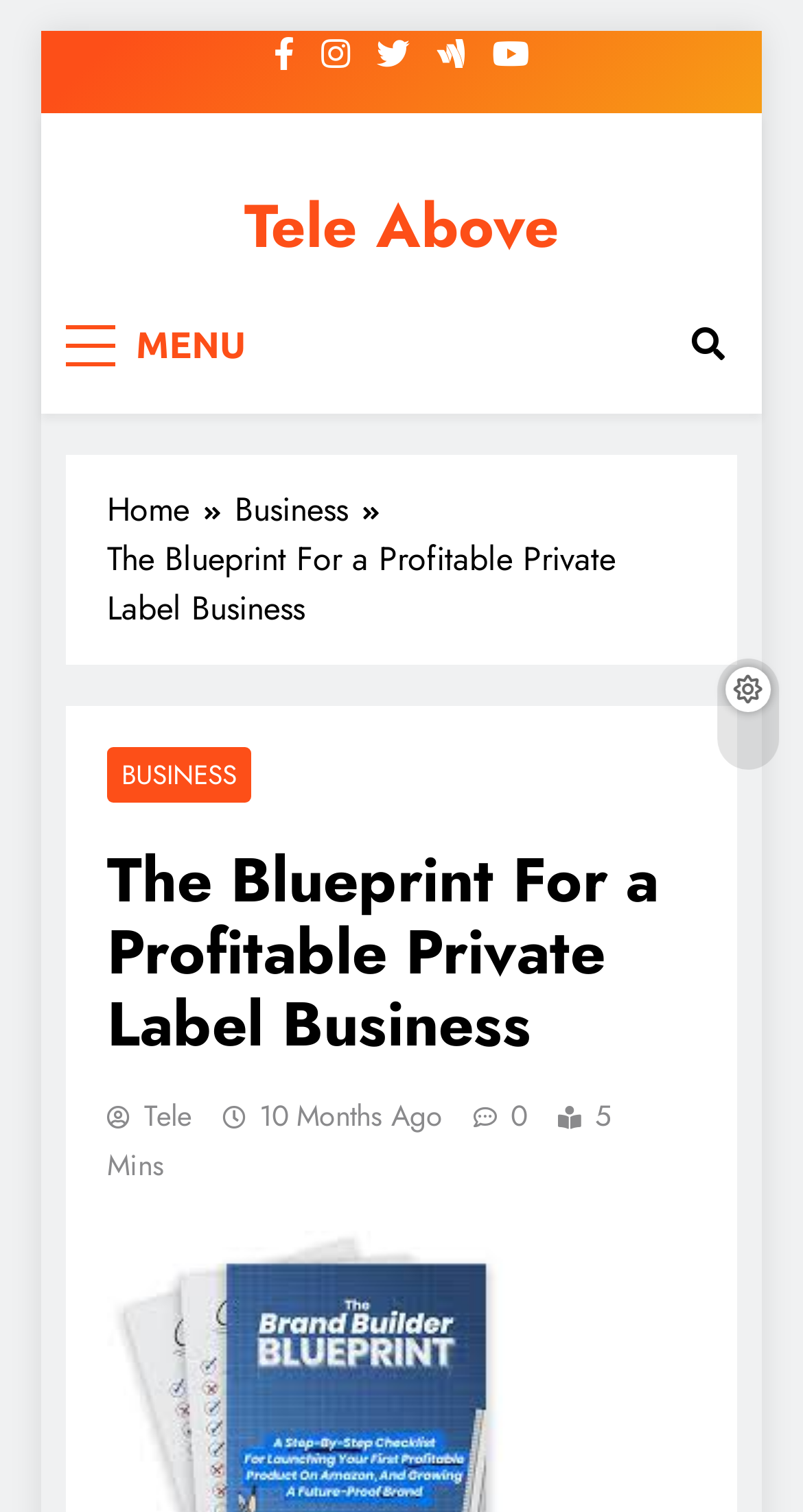Find the coordinates for the bounding box of the element with this description: "Tele".

[0.133, 0.724, 0.238, 0.751]